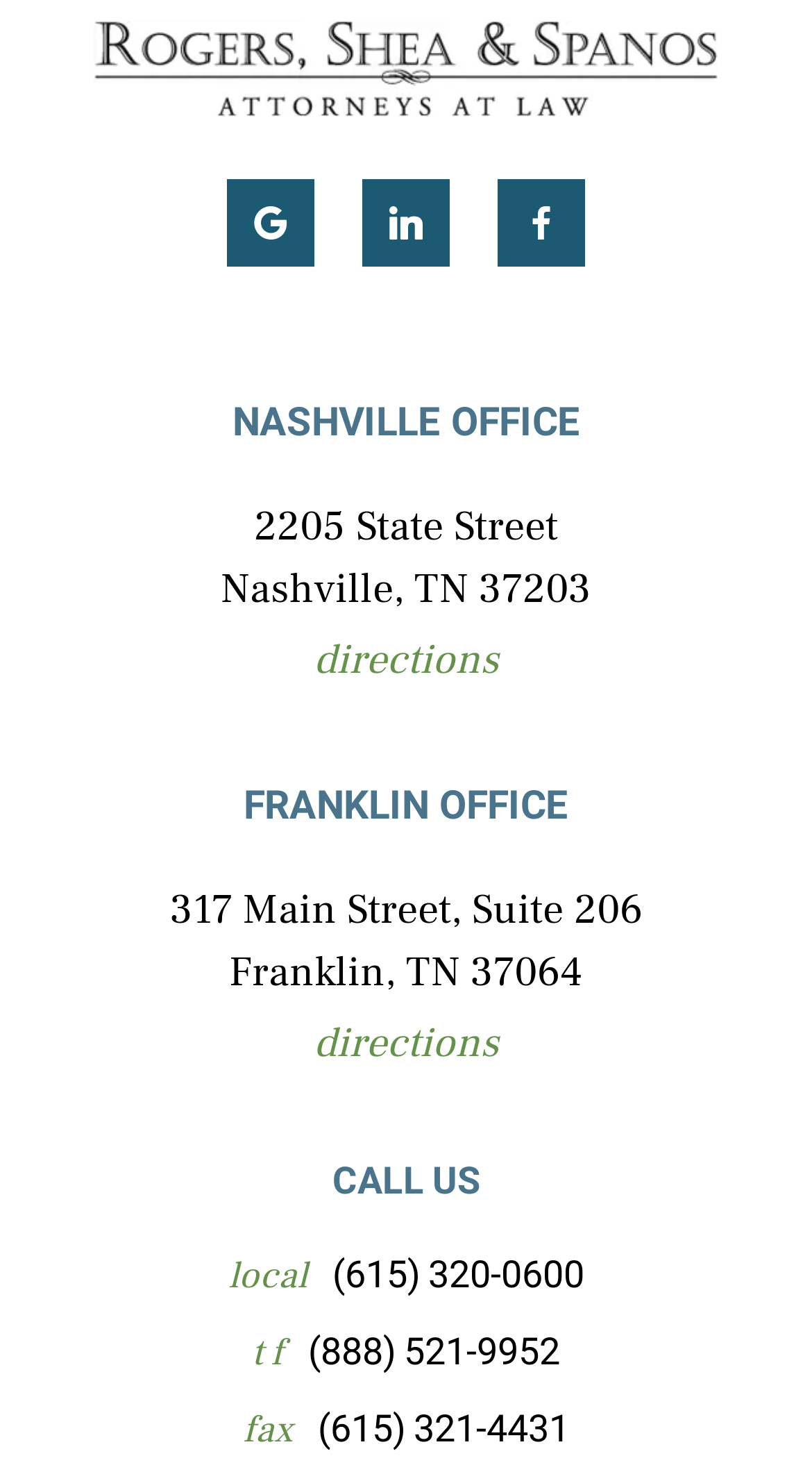Determine the bounding box coordinates of the clickable region to execute the instruction: "browse categories". The coordinates should be four float numbers between 0 and 1, denoted as [left, top, right, bottom].

None